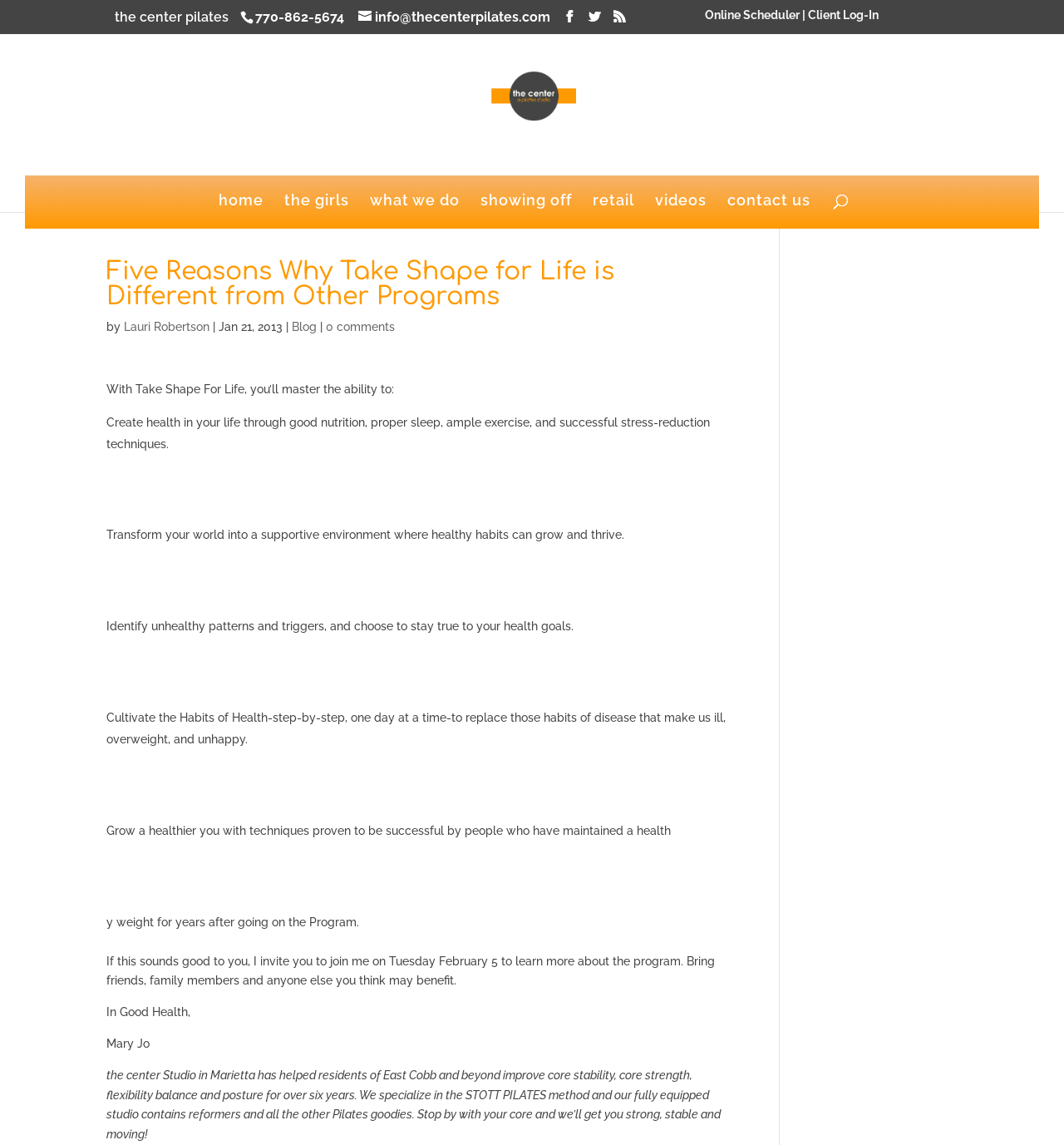Find the bounding box coordinates of the element to click in order to complete the given instruction: "Search for something."

[0.053, 0.029, 0.953, 0.03]